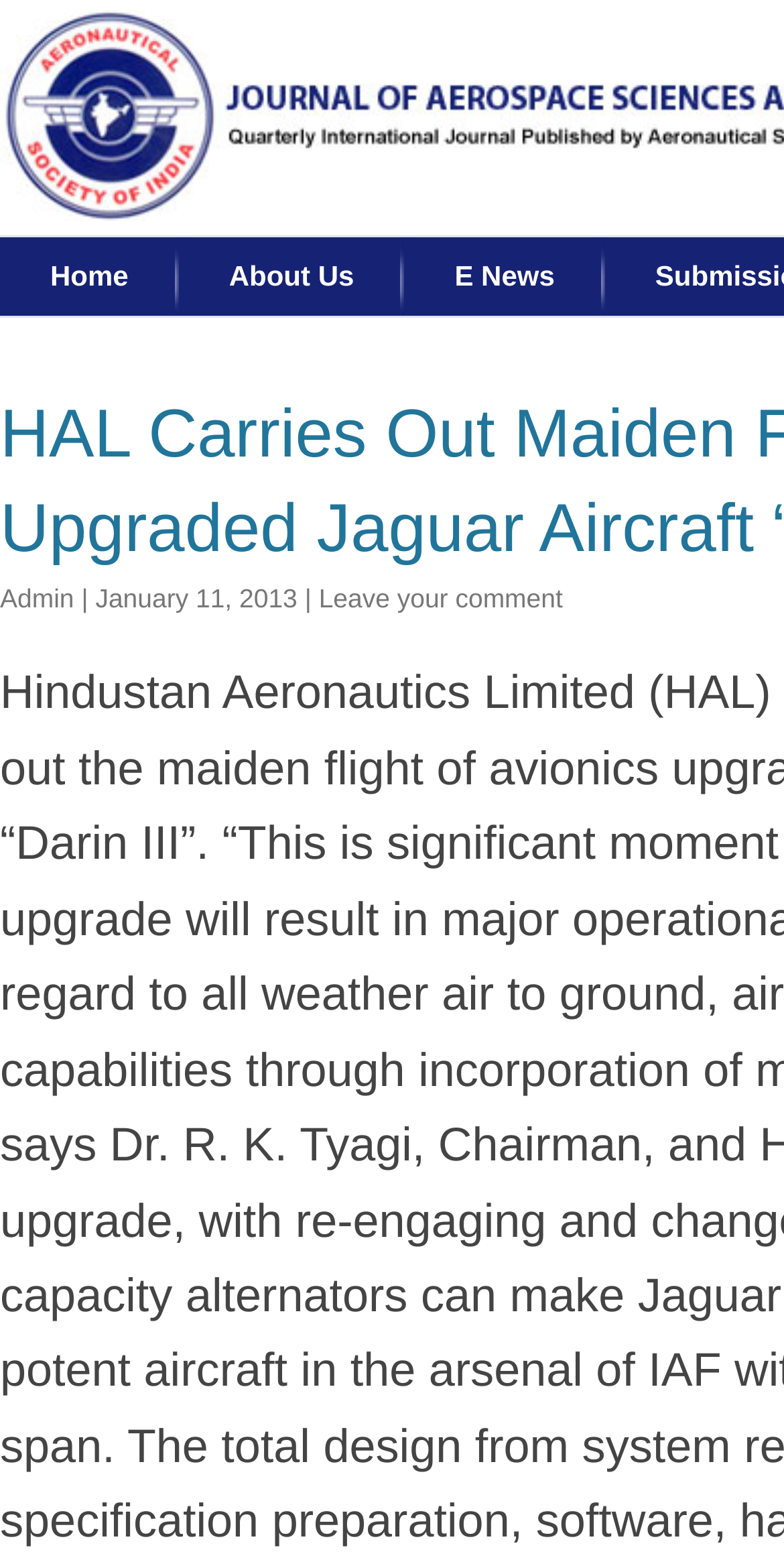Return the bounding box coordinates of the UI element that corresponds to this description: "January 11, 2013". The coordinates must be given as four float numbers in the range of 0 and 1, [left, top, right, bottom].

[0.122, 0.372, 0.379, 0.391]